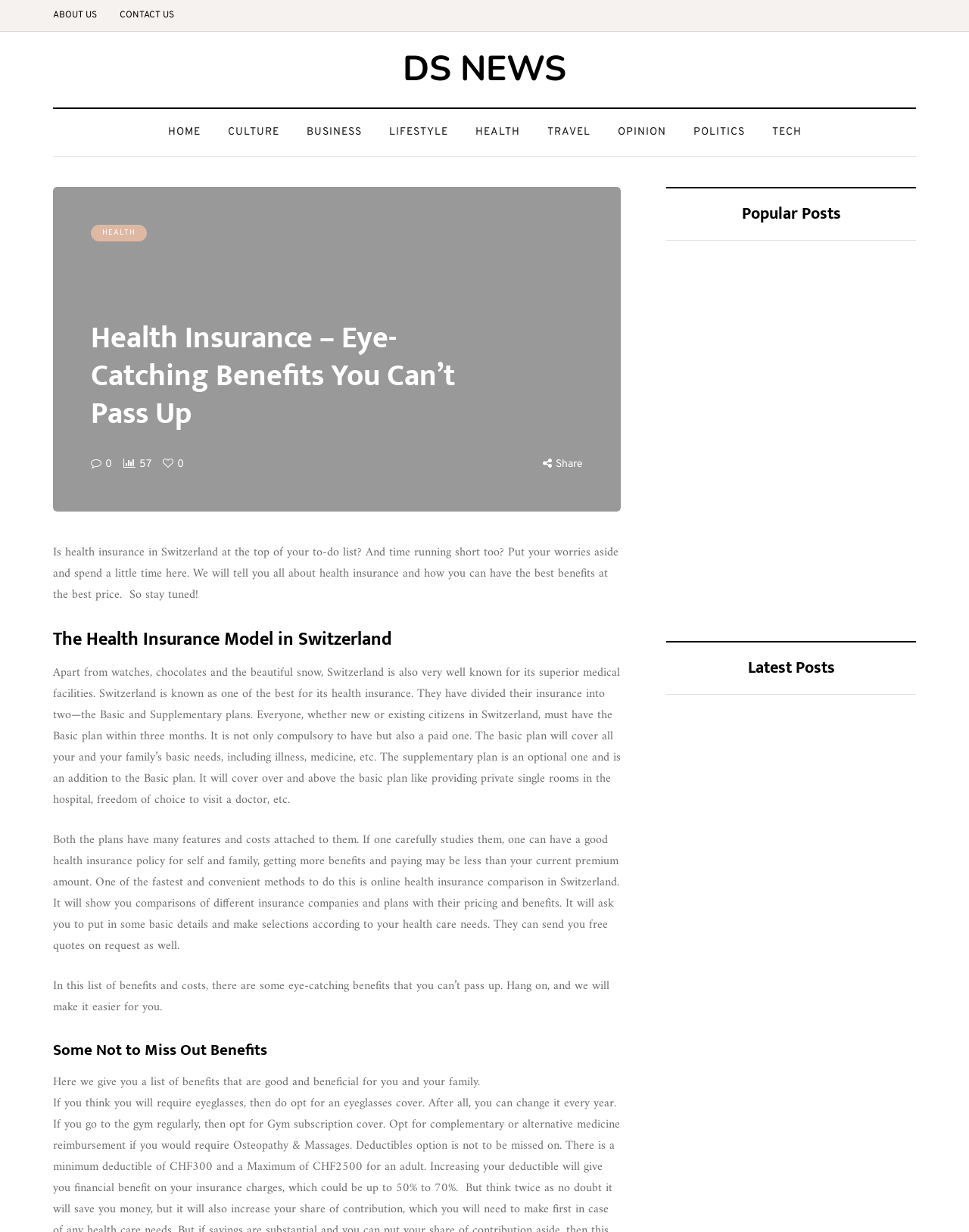Please locate the clickable area by providing the bounding box coordinates to follow this instruction: "Click on ABOUT US".

[0.055, 0.0, 0.112, 0.025]